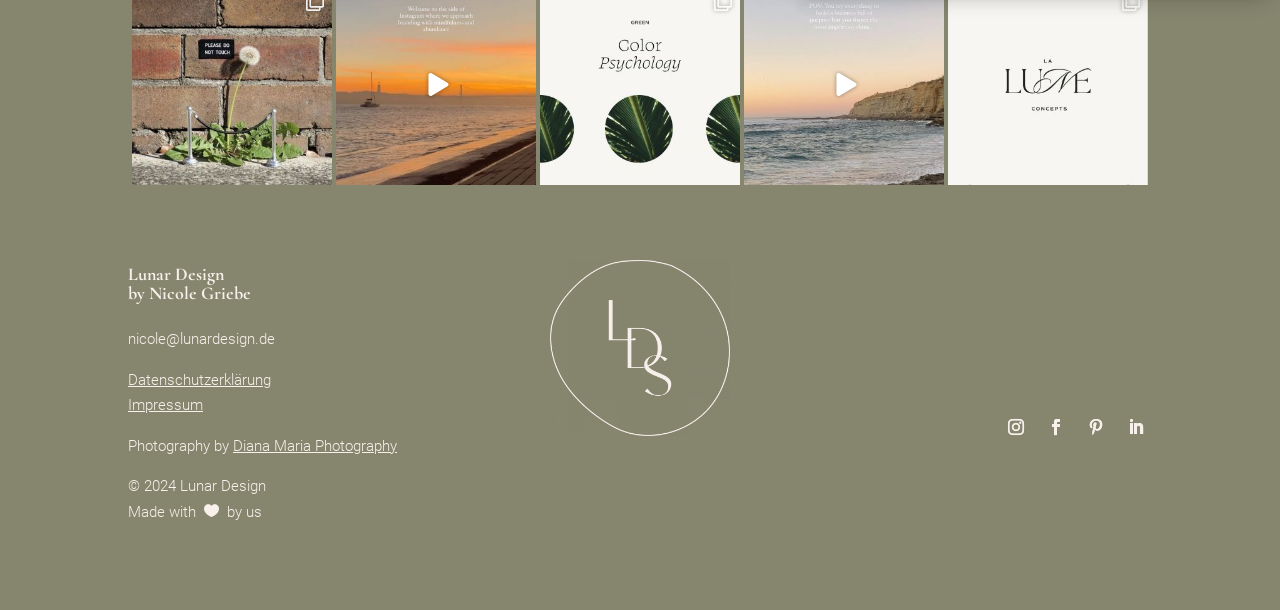Respond to the following question using a concise word or phrase: 
How many social media links are there?

4